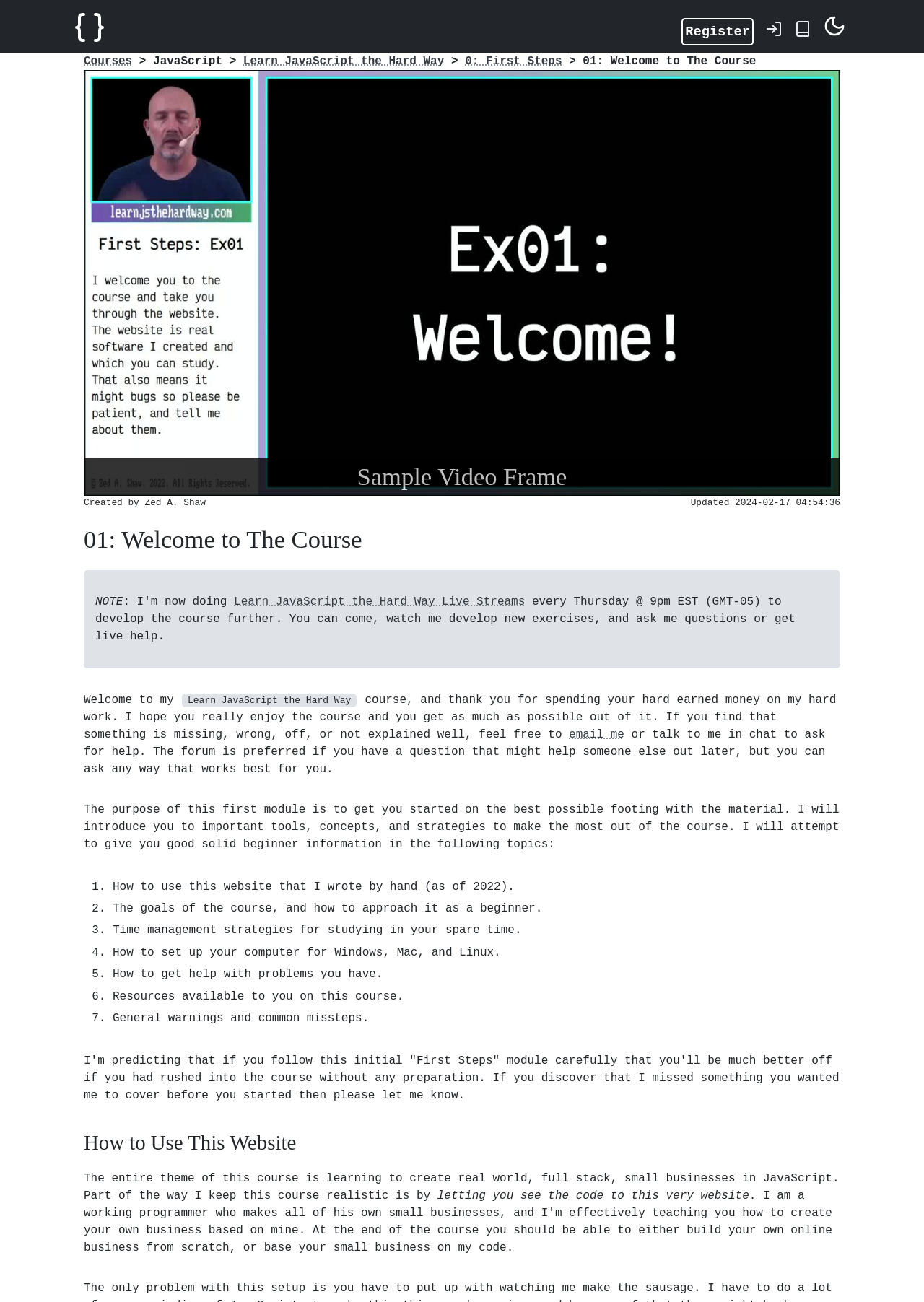Extract the primary header of the webpage and generate its text.

Sample Video Frame